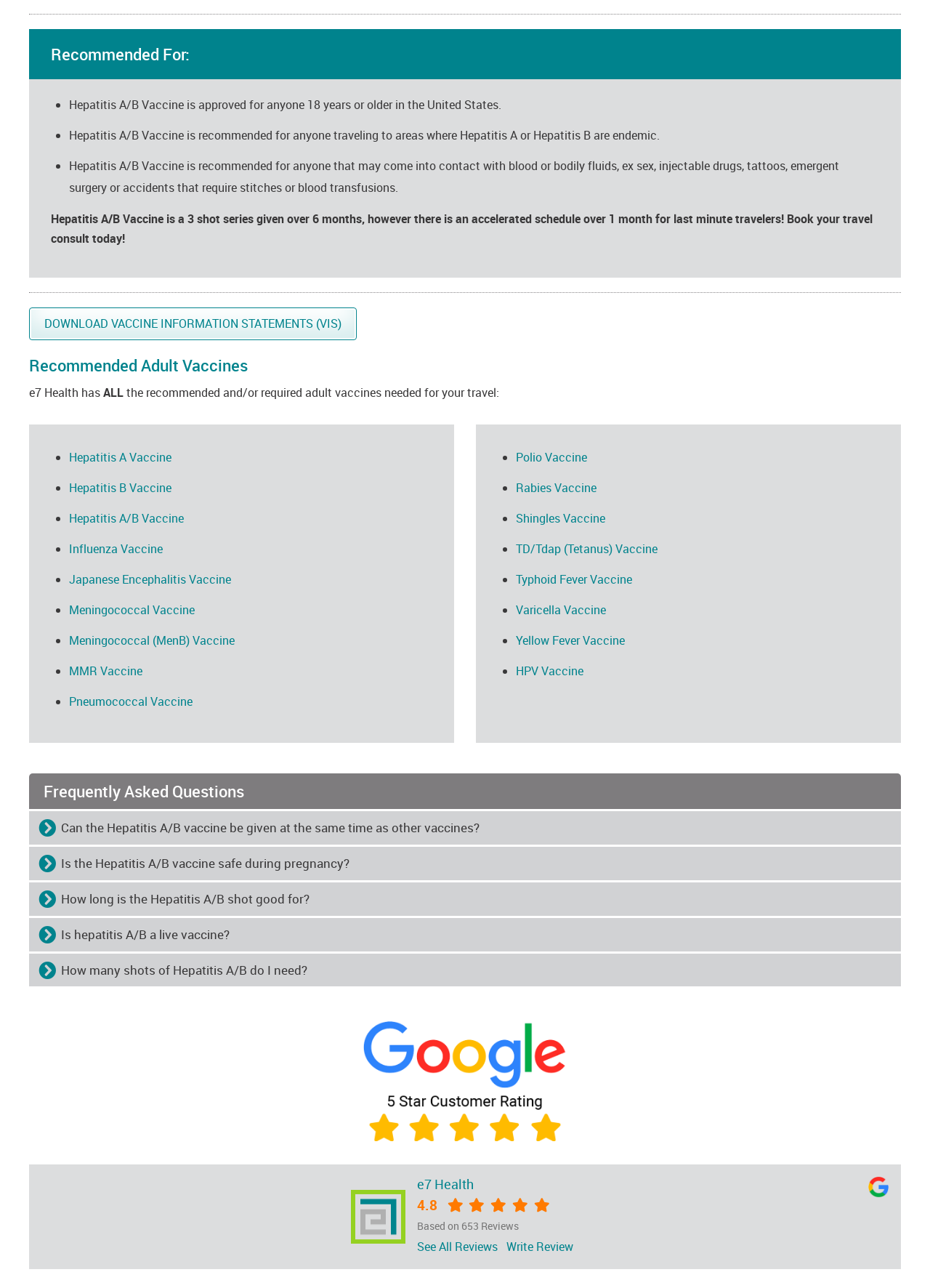Identify the bounding box coordinates of the region I need to click to complete this instruction: "Click on Hepatitis A/B Vaccine".

[0.074, 0.396, 0.198, 0.409]